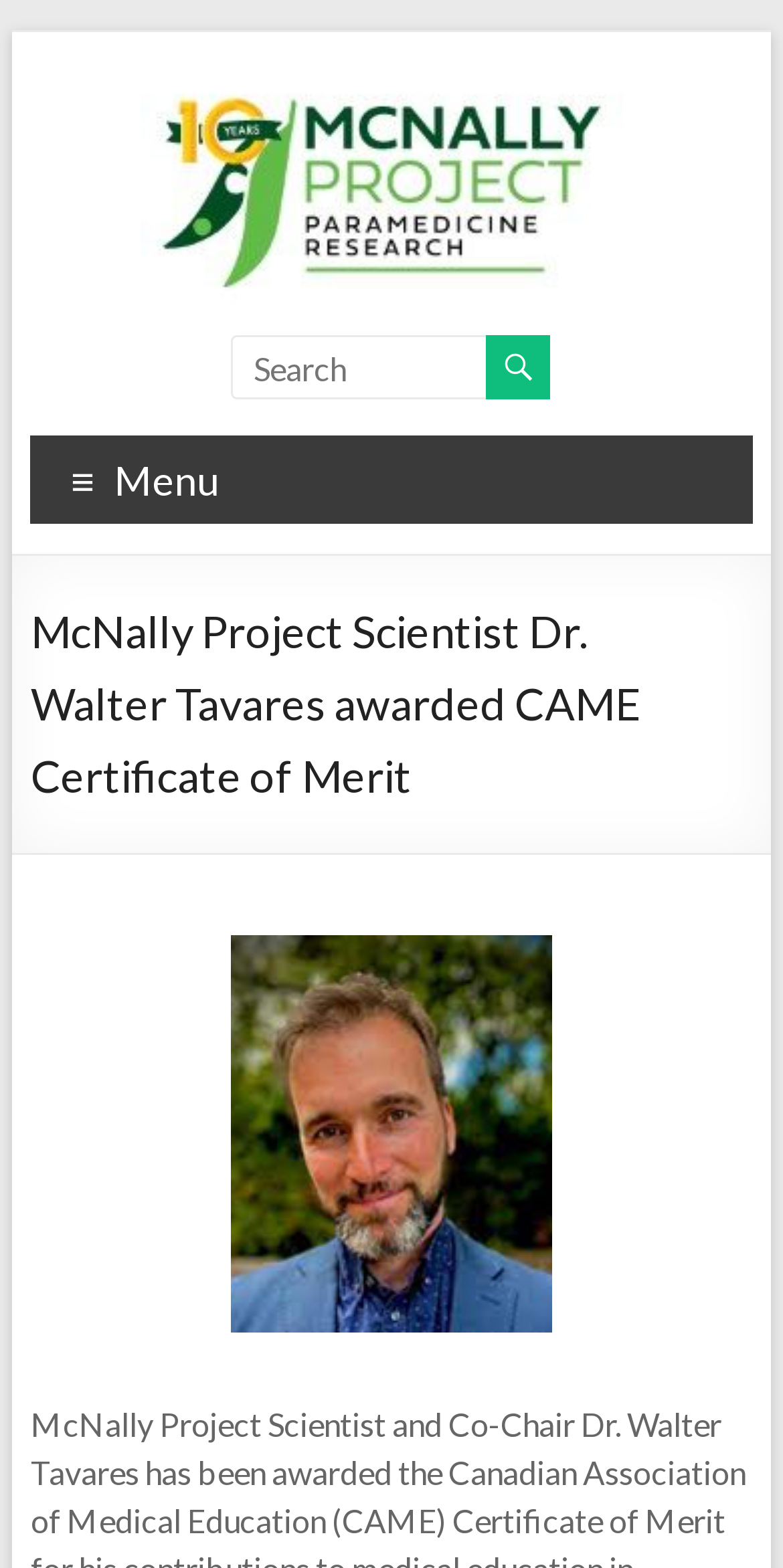What is the name of the scientist awarded the CAME Certificate of Merit?
Could you answer the question in a detailed manner, providing as much information as possible?

The question asks for the name of the scientist who received the CAME Certificate of Merit. By looking at the webpage, we can find the heading 'McNally Project Scientist Dr. Walter Tavares awarded CAME Certificate of Merit' which clearly states the name of the scientist as Dr. Walter Tavares.